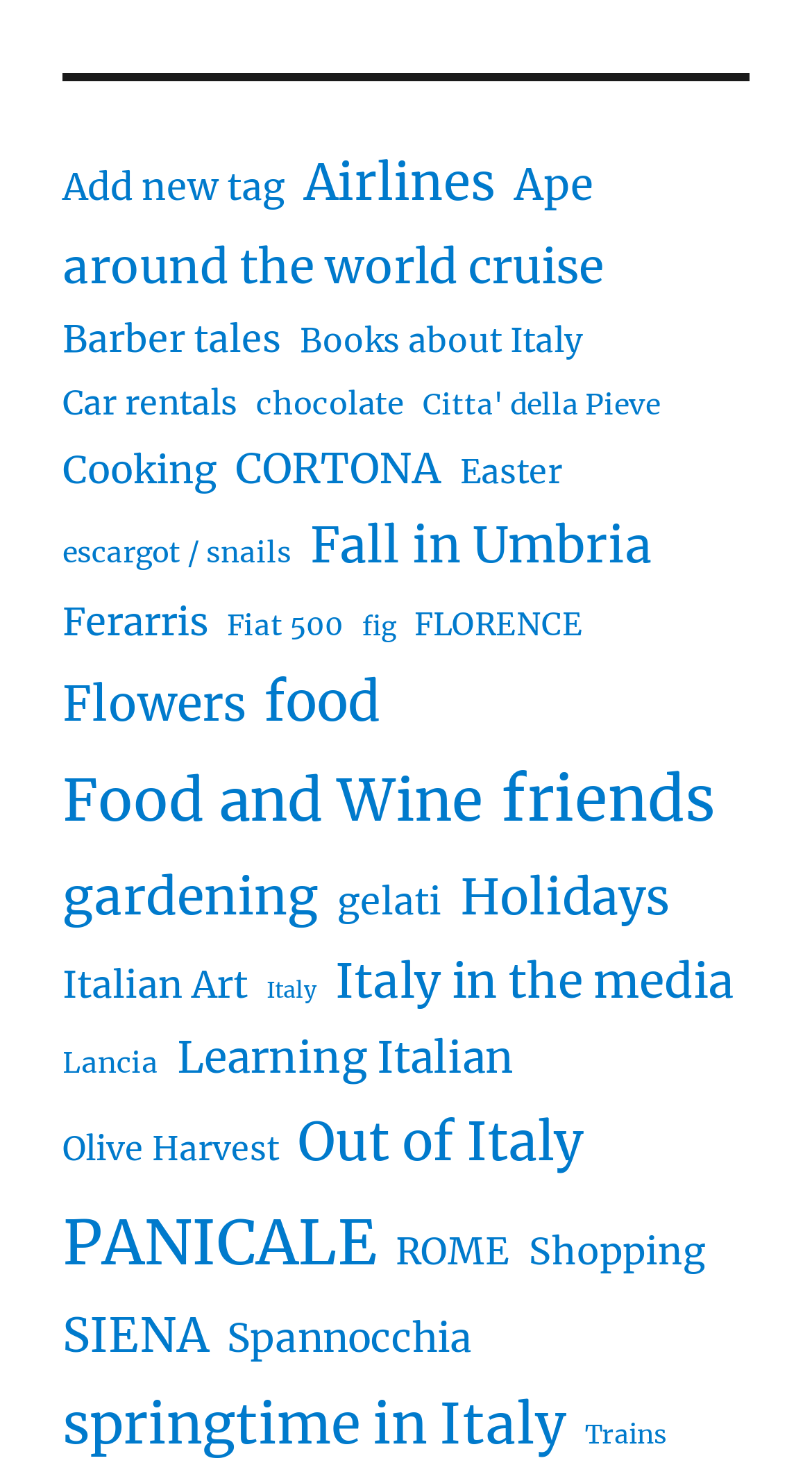Using the provided description friends, find the bounding box coordinates for the UI element. Provide the coordinates in (top-left x, top-left y, bottom-right x, bottom-right y) format, ensuring all values are between 0 and 1.

[0.618, 0.505, 0.882, 0.576]